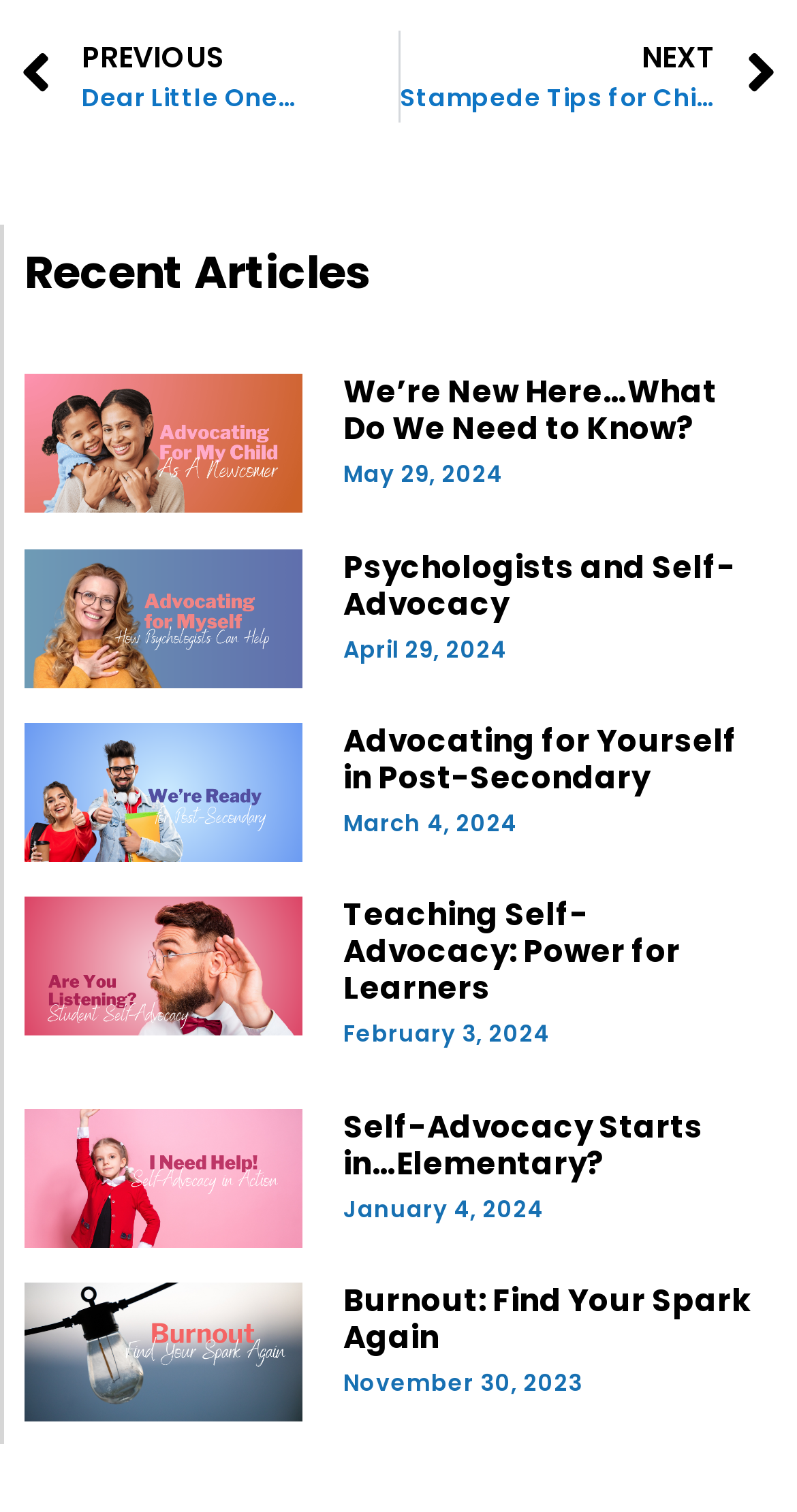Provide the bounding box coordinates for the UI element that is described by this text: "parent_node: Psychologists and Self-Advocacy". The coordinates should be in the form of four float numbers between 0 and 1: [left, top, right, bottom].

[0.031, 0.363, 0.38, 0.457]